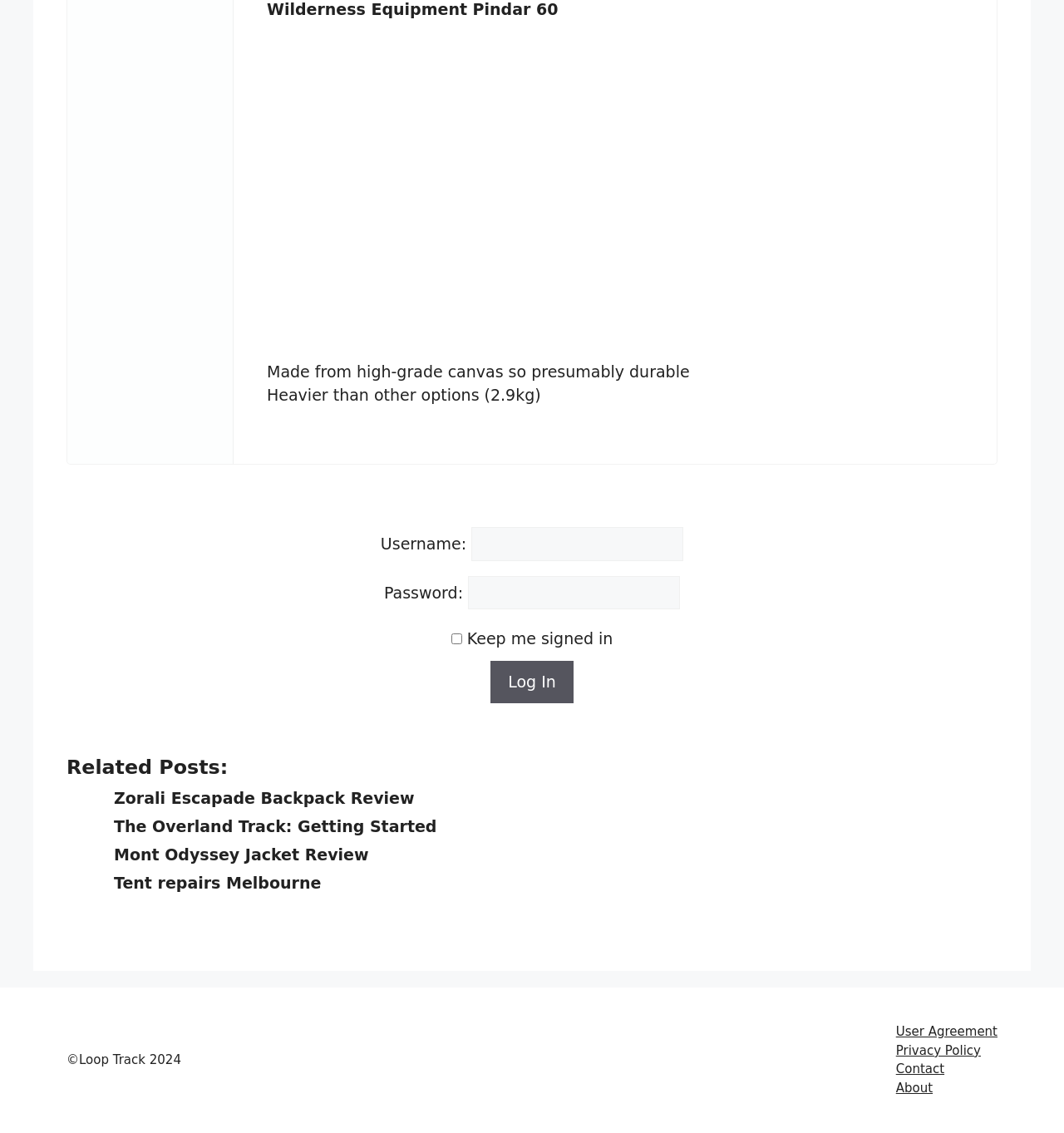Specify the bounding box coordinates of the area to click in order to follow the given instruction: "Read Zorali Escapade Backpack Review."

[0.107, 0.696, 0.39, 0.712]